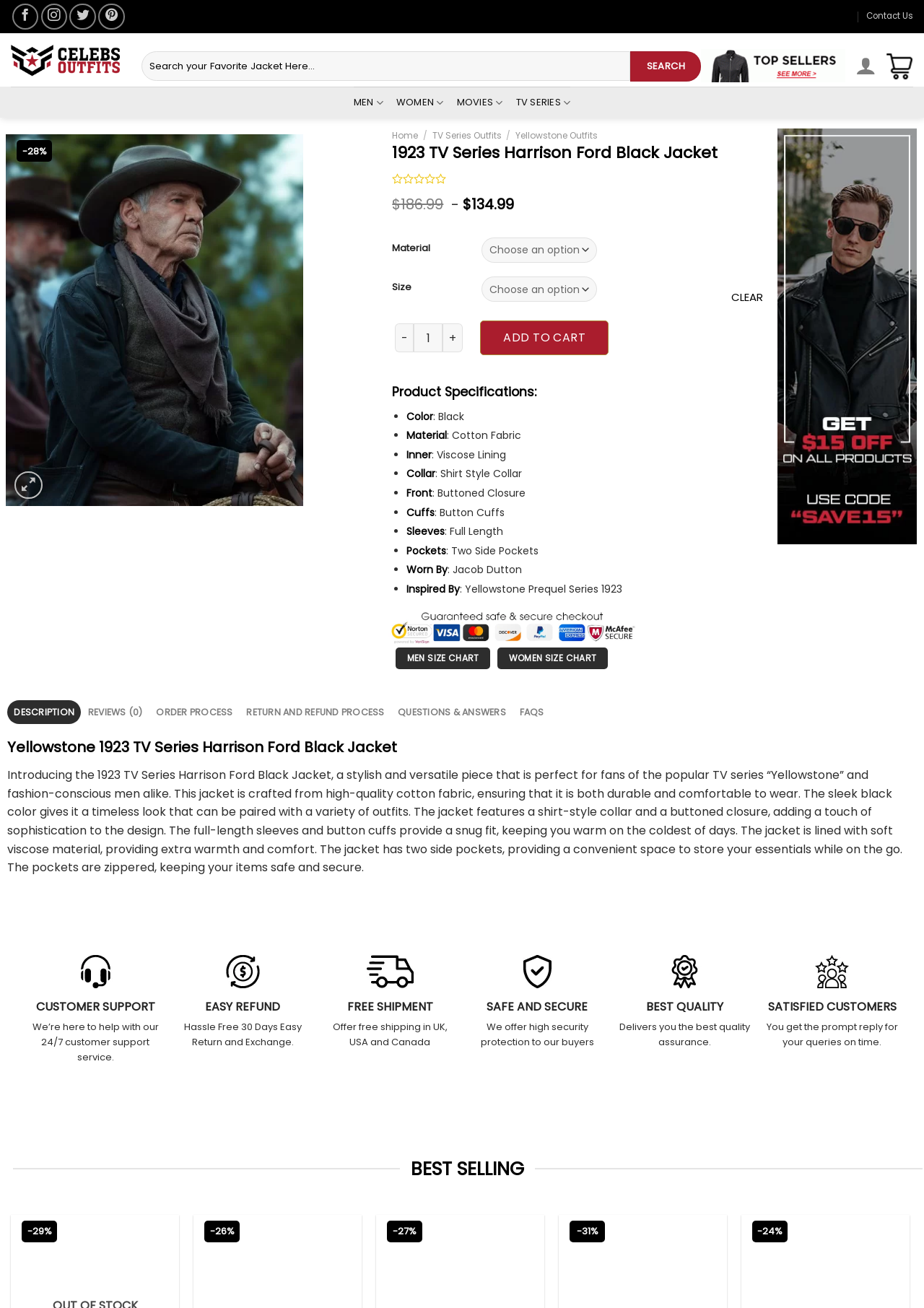Identify the bounding box coordinates of the element to click to follow this instruction: 'Add 1923 TV Series Harrison Ford Black Jacket to cart'. Ensure the coordinates are four float values between 0 and 1, provided as [left, top, right, bottom].

[0.52, 0.245, 0.659, 0.272]